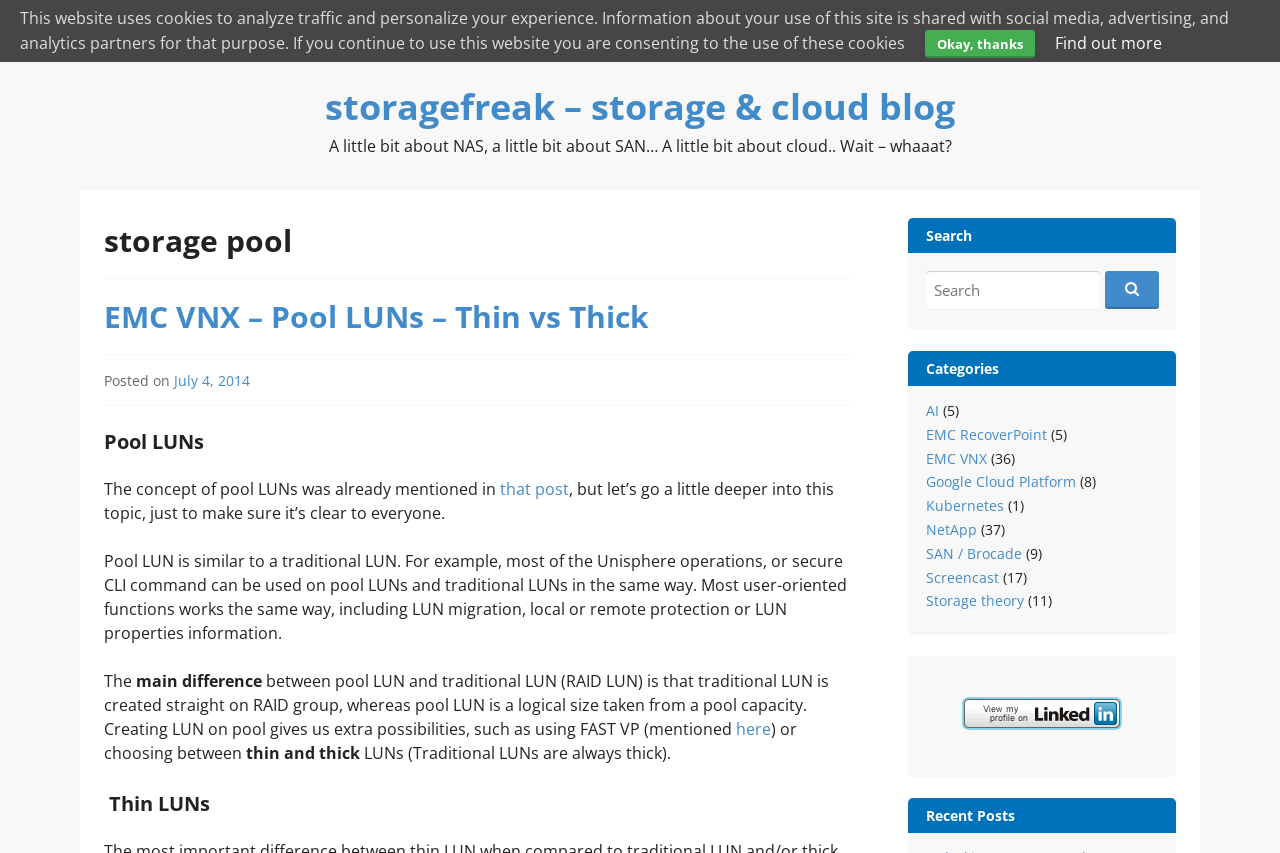What is the topic of the post 'EMC VNX – Pool LUNs – Thin vs Thick'?
Give a thorough and detailed response to the question.

The topic of the post 'EMC VNX – Pool LUNs – Thin vs Thick' can be inferred from the text content of the post, which discusses the concept of pool LUNs in EMC VNX storage systems. The post is categorized under 'EMC VNX' and 'Storage theory' categories, which further supports the conclusion that the topic is related to storage.